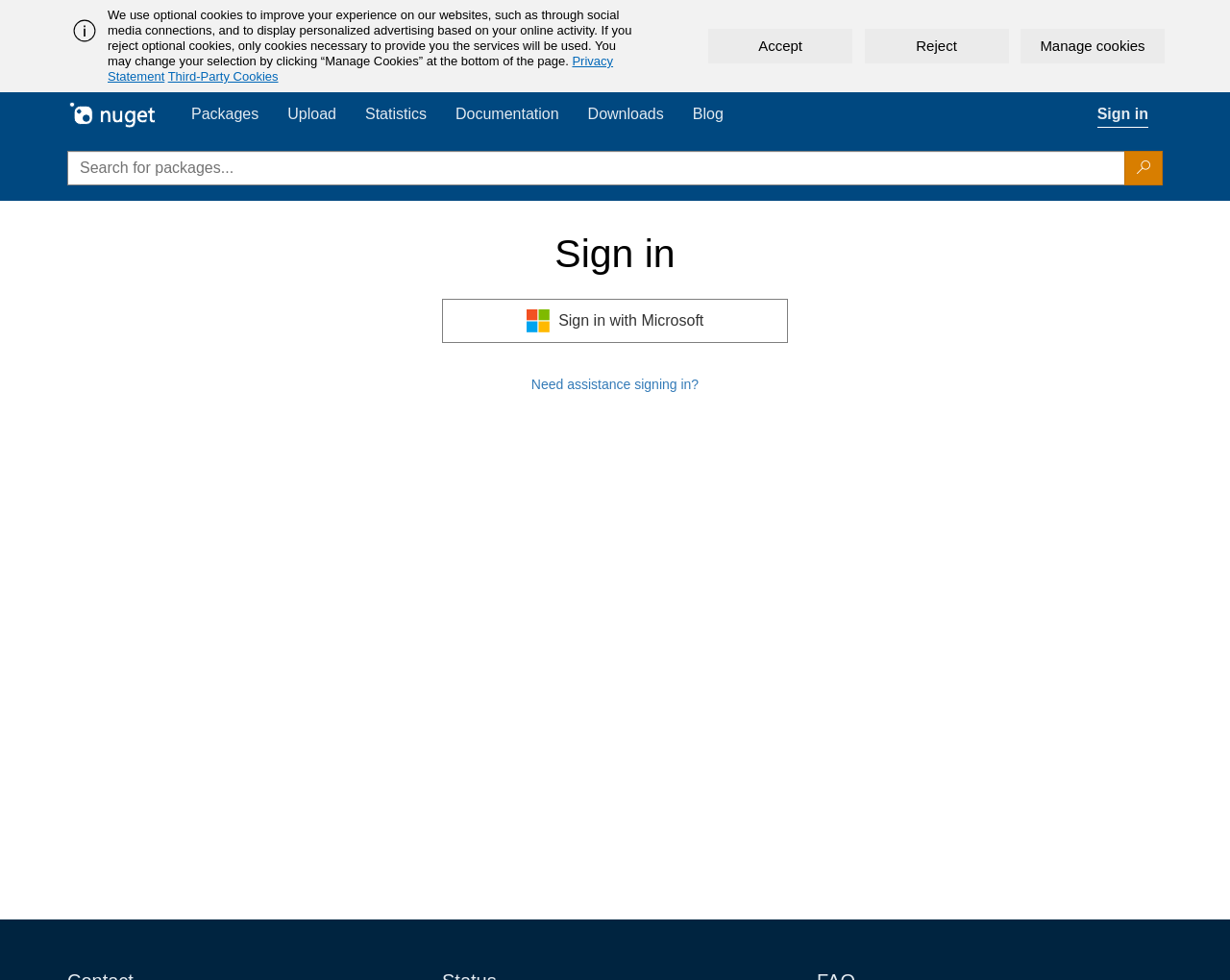Identify and provide the bounding box coordinates of the UI element described: "aria-label="Search" title="Search for packages"". The coordinates should be formatted as [left, top, right, bottom], with each number being a float between 0 and 1.

[0.914, 0.154, 0.945, 0.189]